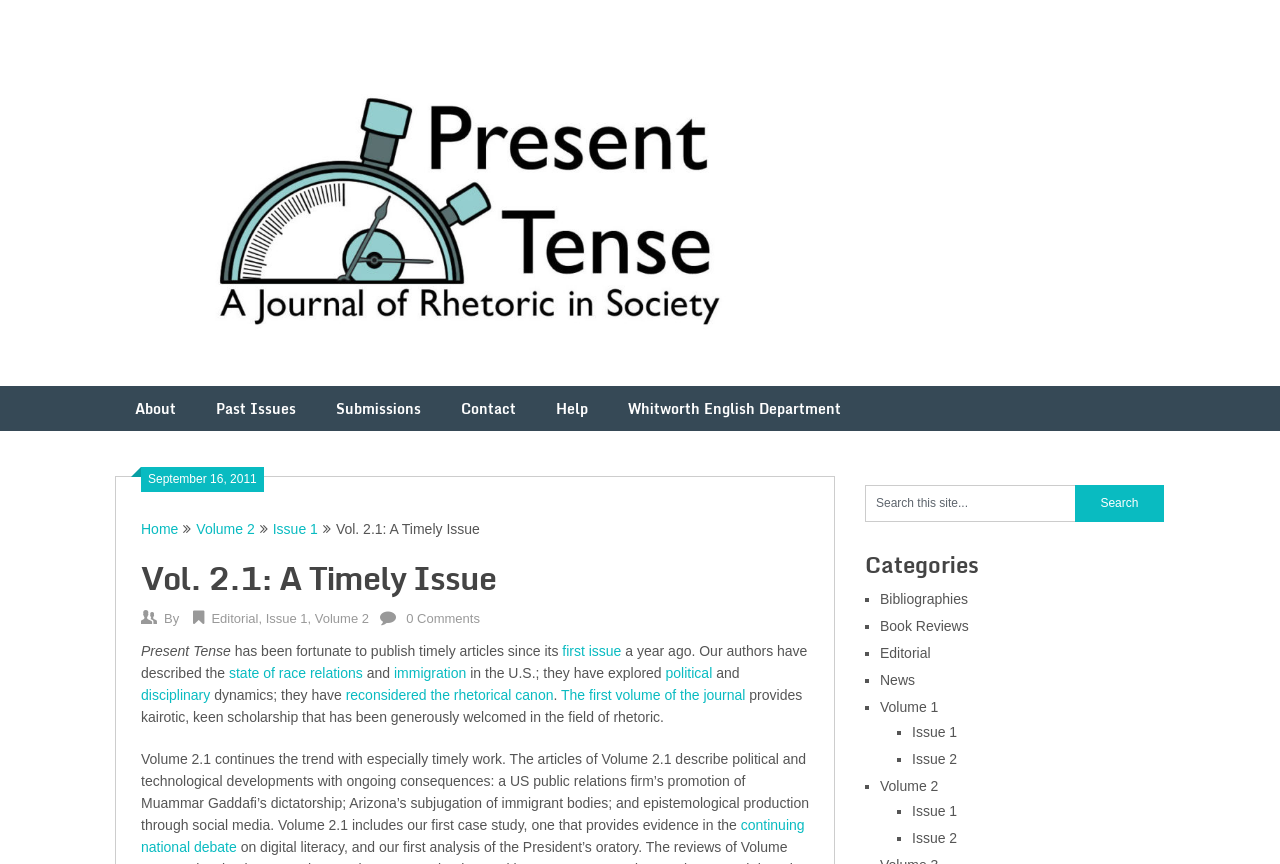Locate the bounding box coordinates of the element you need to click to accomplish the task described by this instruction: "Read the 'Editorial'".

[0.165, 0.707, 0.202, 0.724]